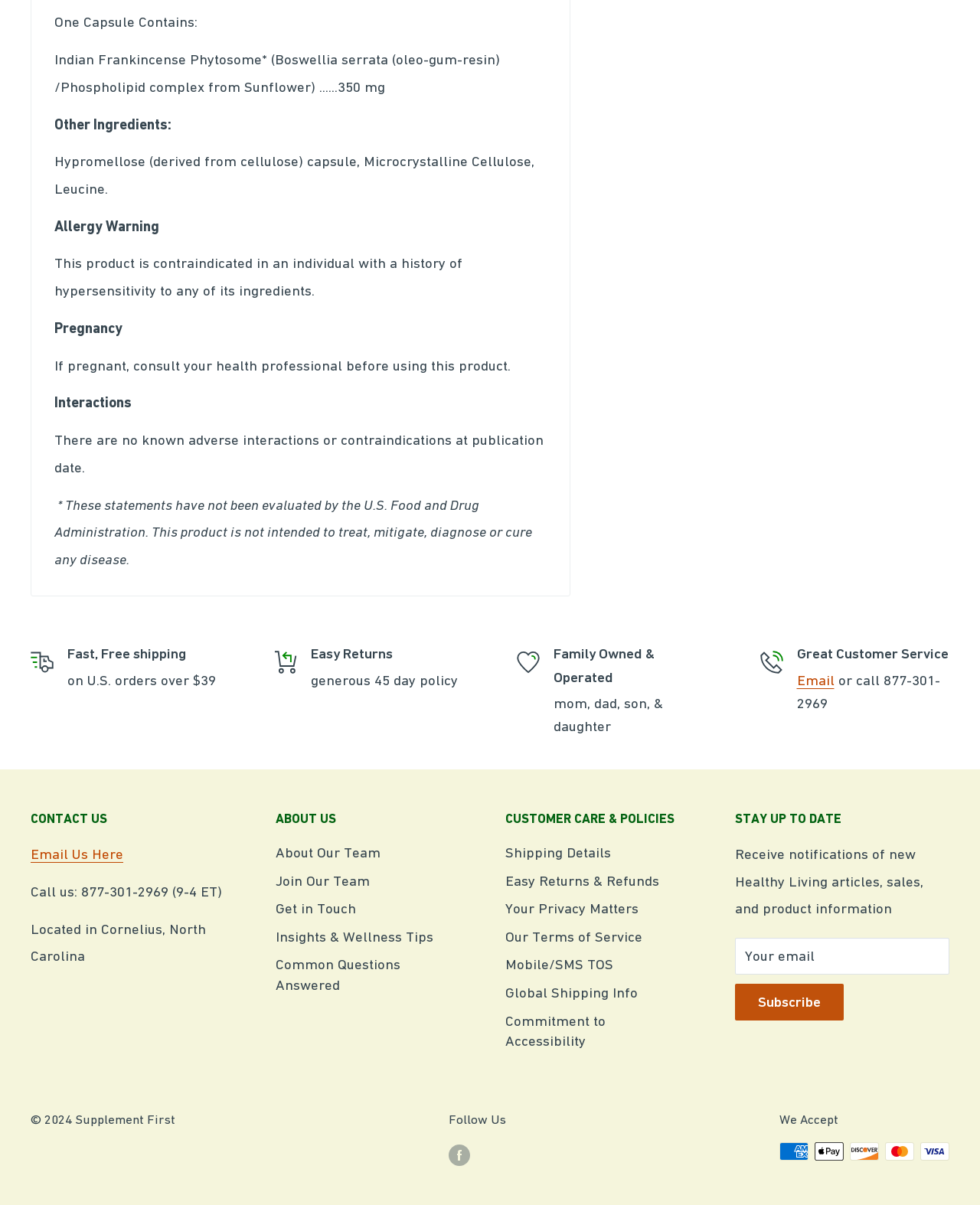Find the bounding box coordinates for the element that must be clicked to complete the instruction: "Enter your email address". The coordinates should be four float numbers between 0 and 1, indicated as [left, top, right, bottom].

[0.75, 0.778, 0.969, 0.808]